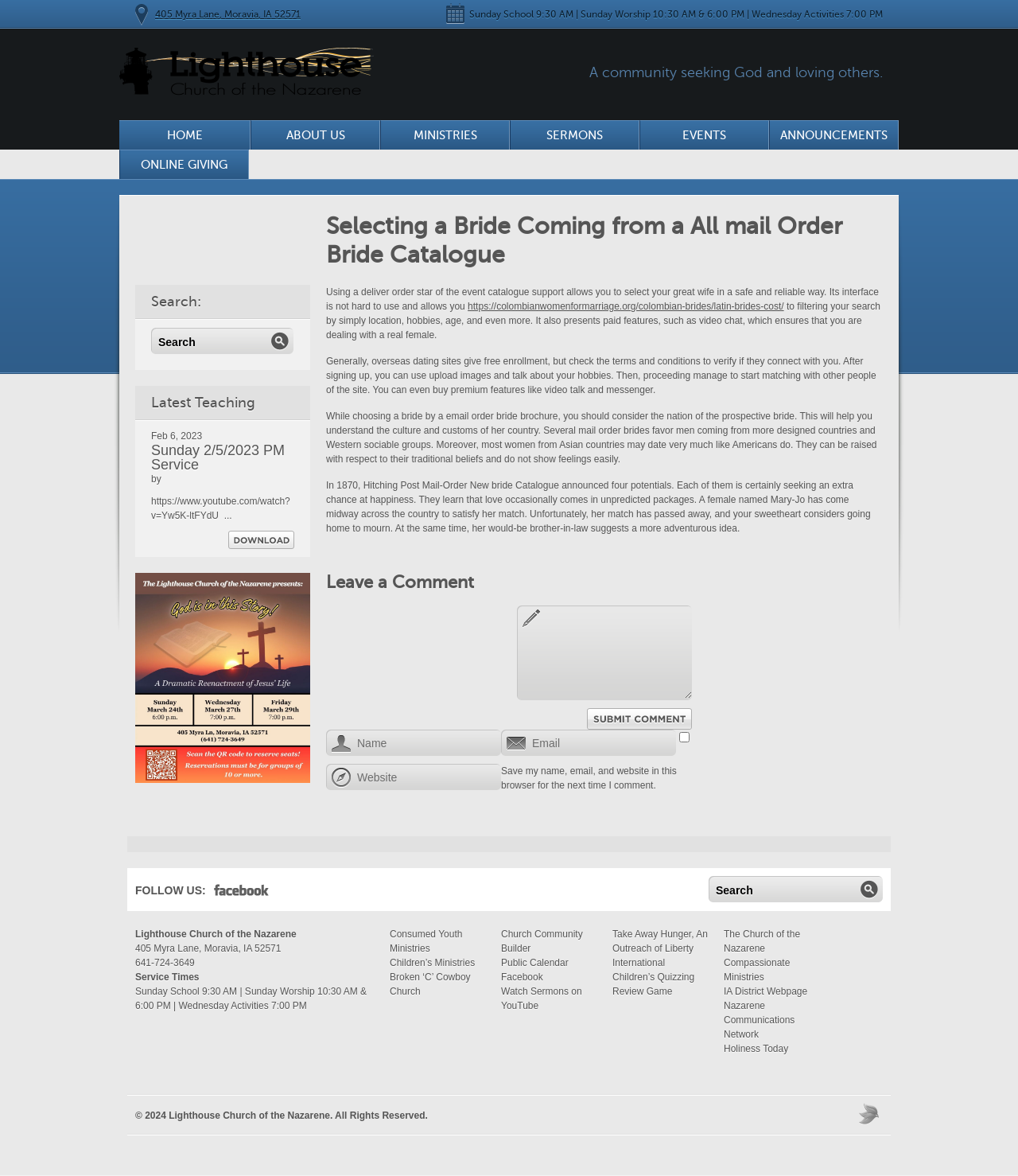What is the name of the sermon?
Refer to the image and answer the question using a single word or phrase.

Sunday 2/5/2023 PM Service